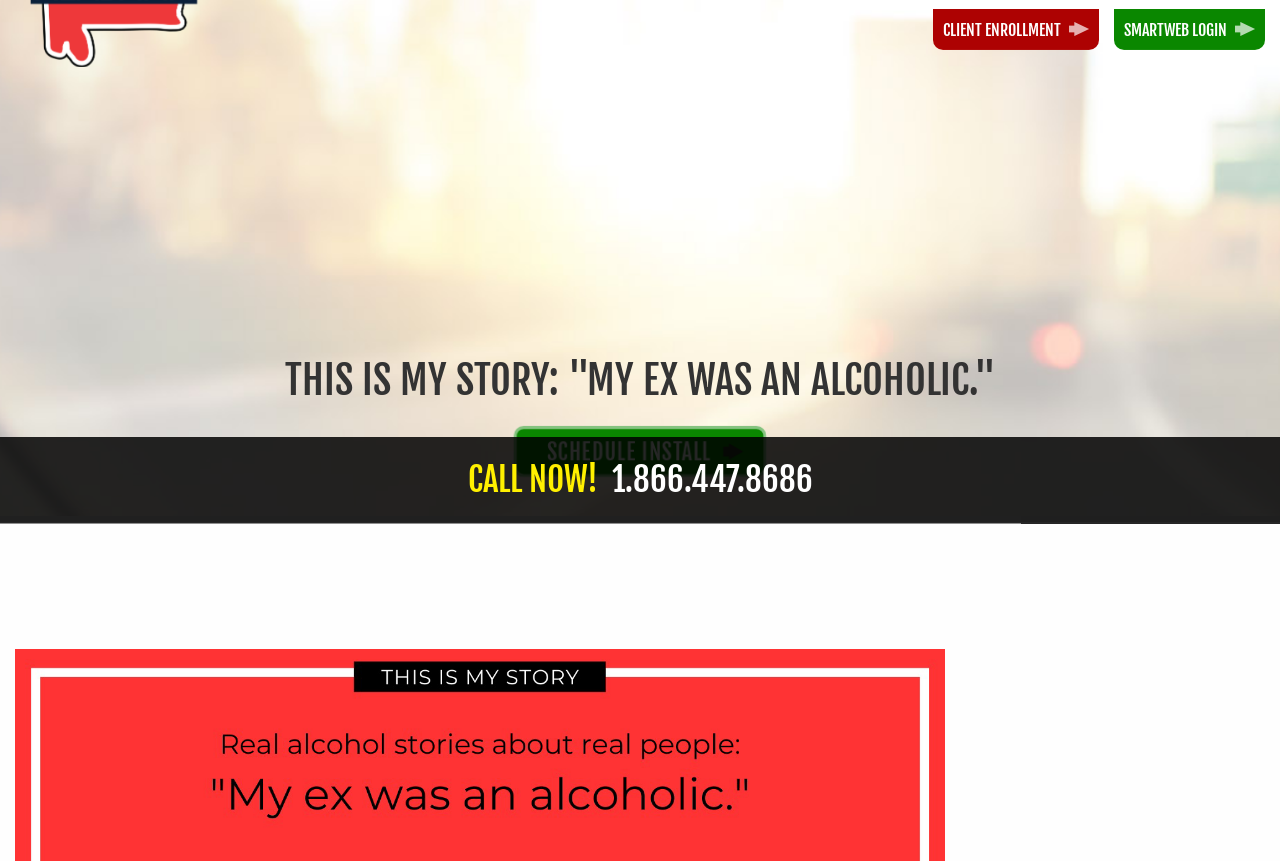Explain the contents of the webpage comprehensively.

The webpage appears to be a website for Smart Start Alabama, an organization related to alcohol abuse and recovery. At the top left corner, there is a row of links including "1.866.447.8686", "PRODUCTS", "PROCESS", "LAWS", "AUTHORITIES", "LOCATIONS", "CONTACT", and "BLOG". Below these links, there is an image. 

On the top right corner, there is a "SMARTWEB LOGIN" heading with an image beside it. Below this, there is a "CLIENT ENROLLMENT" link and heading with an image beside it. 

The main content of the webpage is a personal story titled "THIS IS MY STORY: 'MY EX WAS AN ALCOHOLIC.'" which takes up most of the page. Below this story, there is a "SCHEDULE INSTALL" button with an image beside it. 

At the bottom of the page, there is a "CALL NOW! 1.866.447.8686" link and heading, which is likely a call-to-action for visitors to contact the organization.